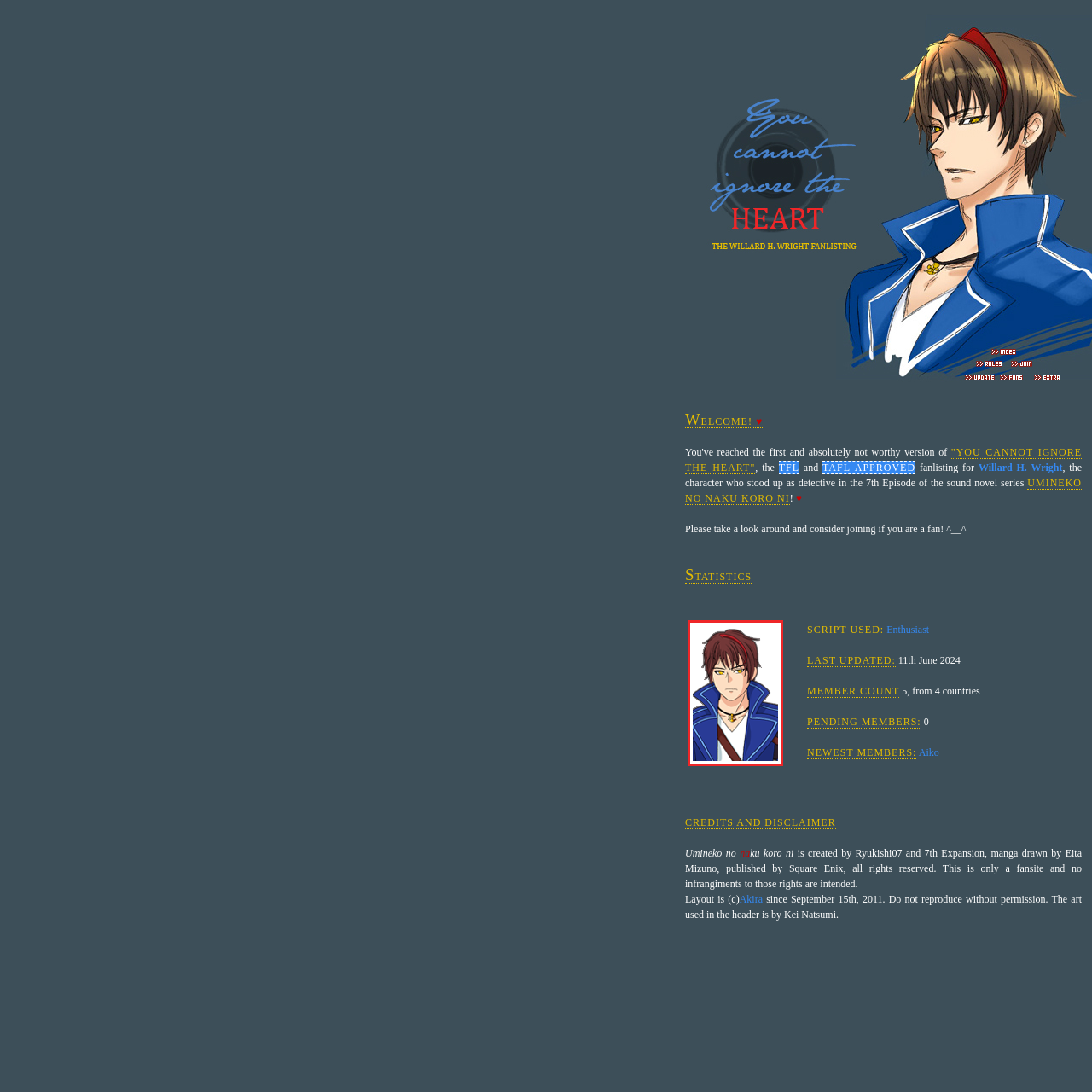Summarize the webpage with a detailed and informative caption.

This webpage is a fanlisting for Willard H. Wright, a character from the sound novel series UMINEKO NO NAKU KORO NI. The page has a welcoming tone, with a header that includes the title "YOU CANNOT IGNORE THE HEART" and a heart symbol. 

Below the header, there is a section that provides an introduction to the fanlisting, including a brief description of the character and the series. This section also includes links to TFL and TAFL, which are likely fanlisting organizations. 

Following the introduction, there is a statistics section that displays information about the fanlisting, such as the script used, the last update date, member count, and pending members. This section also includes an image. 

The page also includes a credits and disclaimer section, which provides information about the creators of the series, the manga artist, and the publisher. This section also mentions that the fanlisting is not intended to infringe on any rights and that the layout is copyrighted by Akira since 2011. Additionally, the art used in the header is credited to Kei Natsumi.